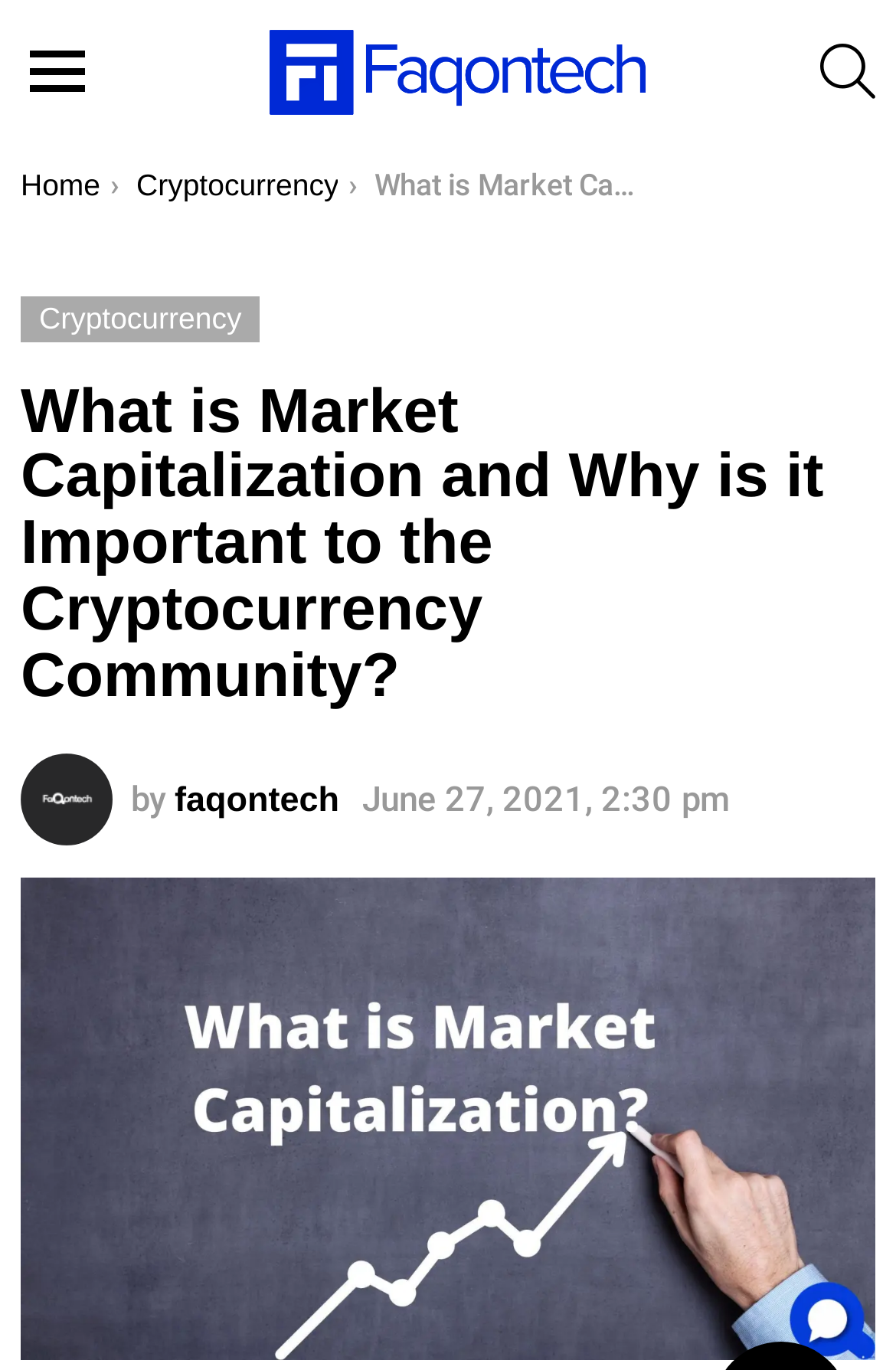What is the name of the website?
Can you provide an in-depth and detailed response to the question?

I determined the answer by looking at the link element with the text 'FaqonTech' and an image with the same name, which suggests that it is the name of the website.